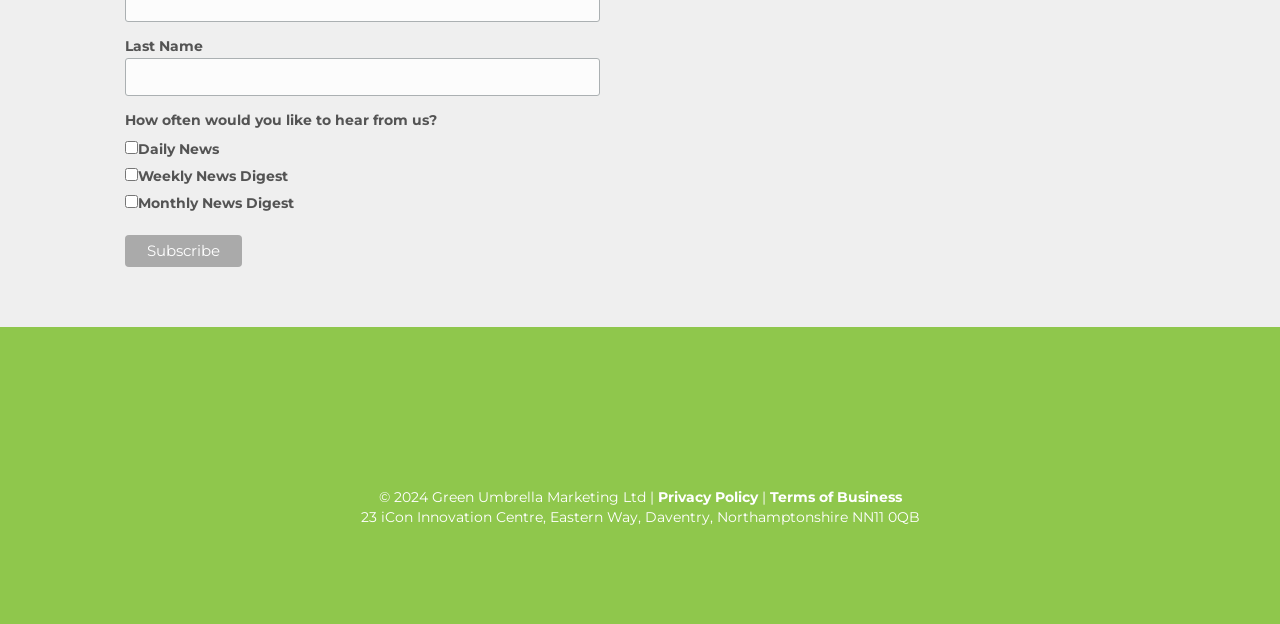Examine the image and give a thorough answer to the following question:
What is the topic of the news mentioned in the link 'SMEW News'?

The link 'SMEW News' contains an image with the text 'SME_News_2022', suggesting that the news is related to SME (Small and Medium-sized Enterprises) and is from the year 2022.